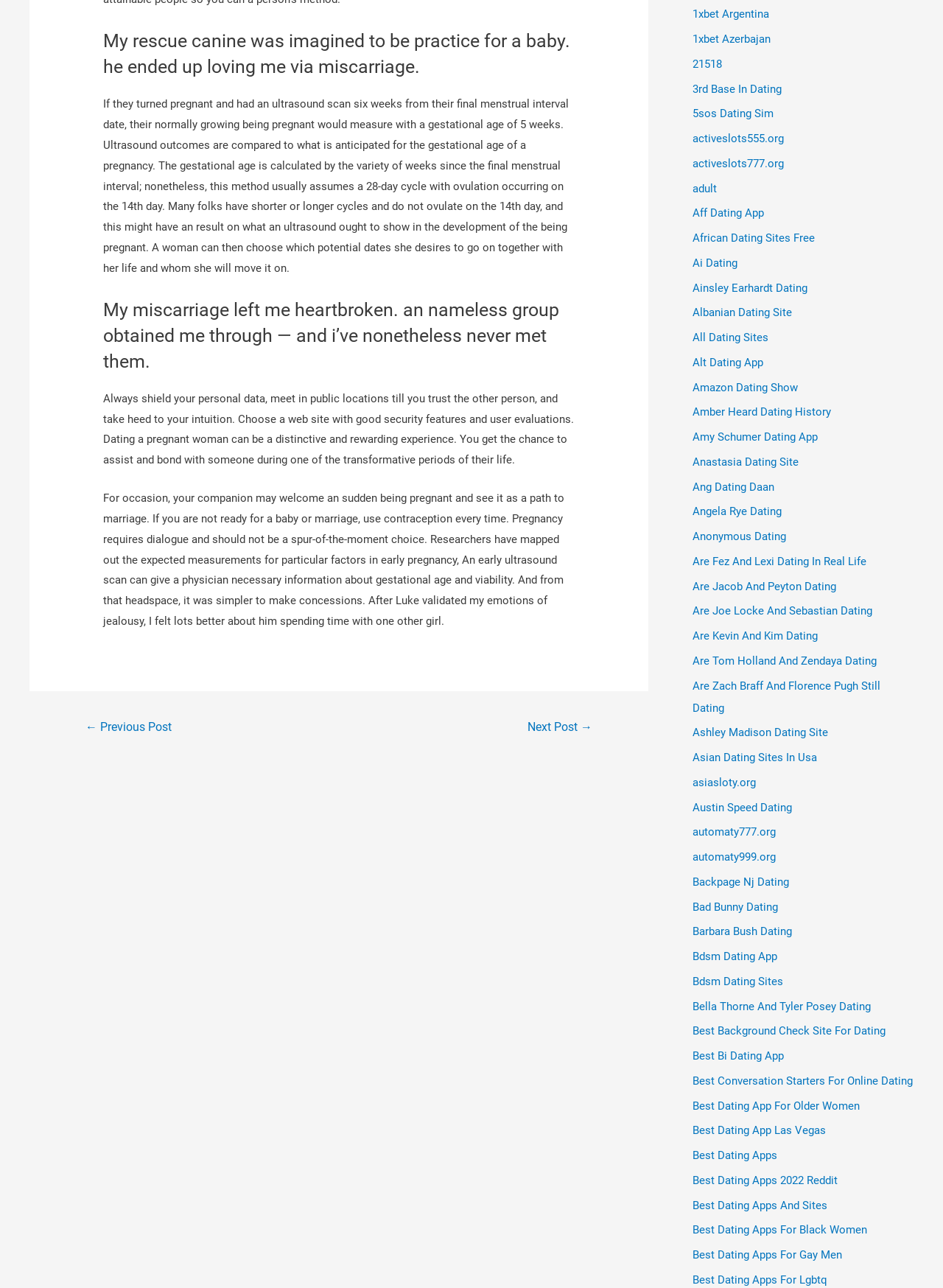Please provide a one-word or short phrase answer to the question:
What is the topic of the first heading?

My rescue canine